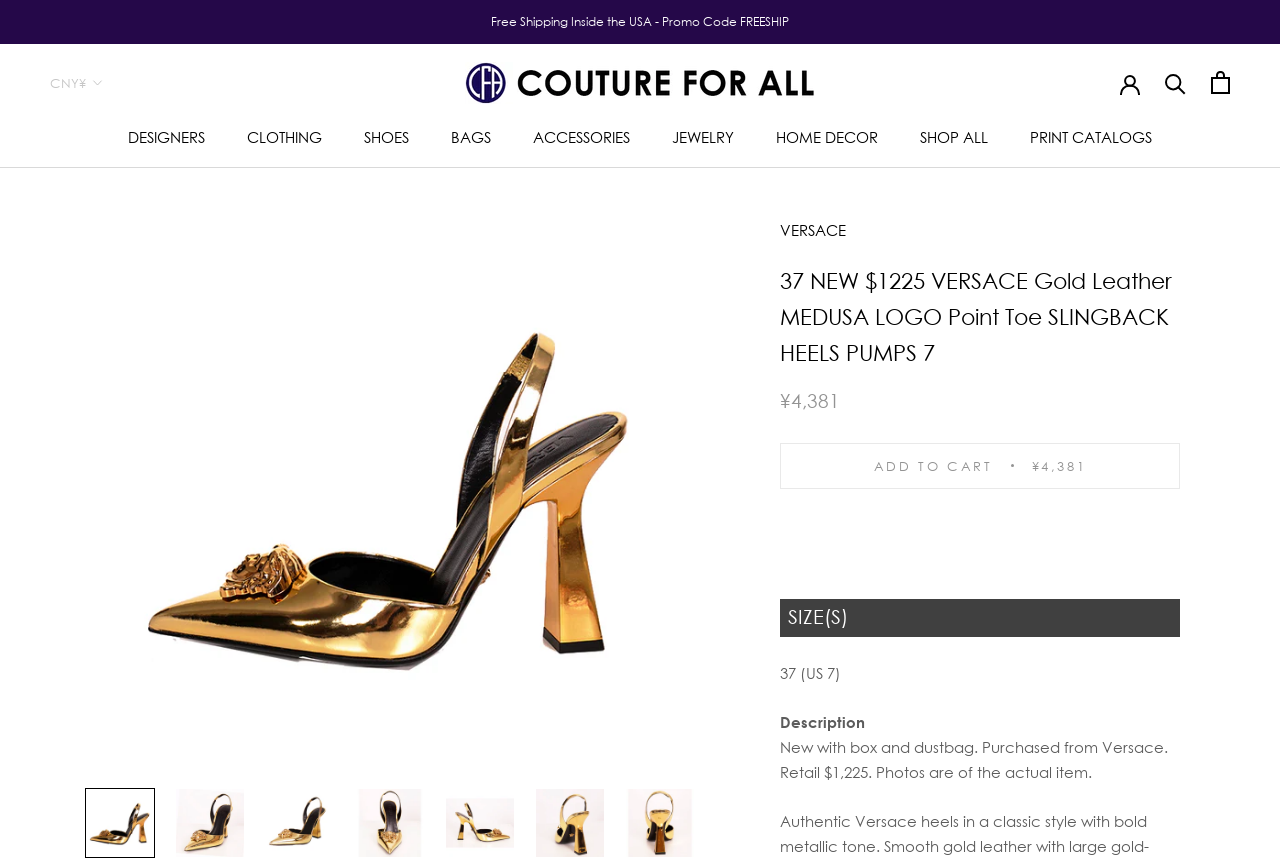Identify the bounding box coordinates of the clickable region required to complete the instruction: "Search for something". The coordinates should be given as four float numbers within the range of 0 and 1, i.e., [left, top, right, bottom].

None